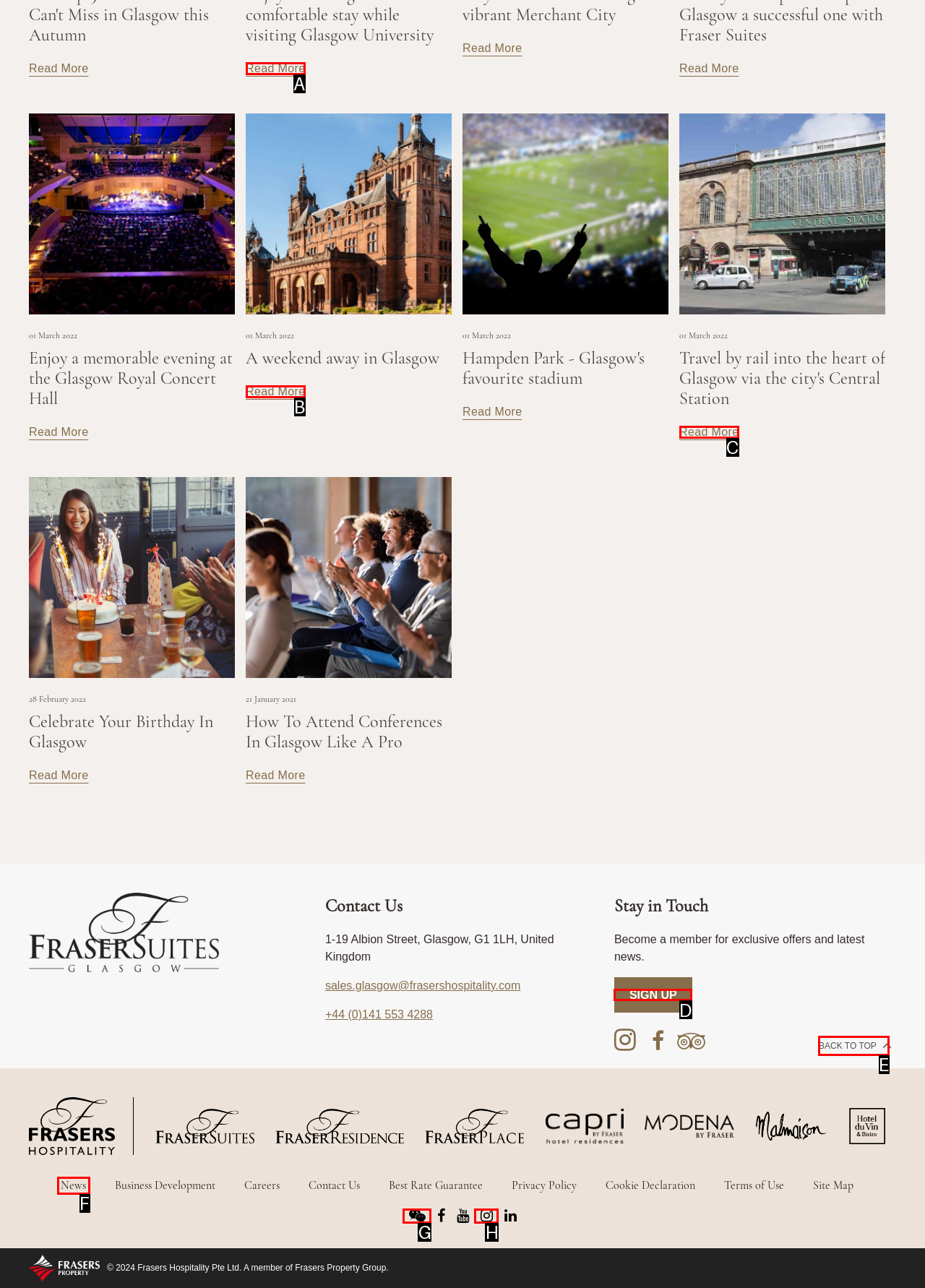Identify the letter of the UI element you need to select to accomplish the task: Sign up for exclusive offers.
Respond with the option's letter from the given choices directly.

D